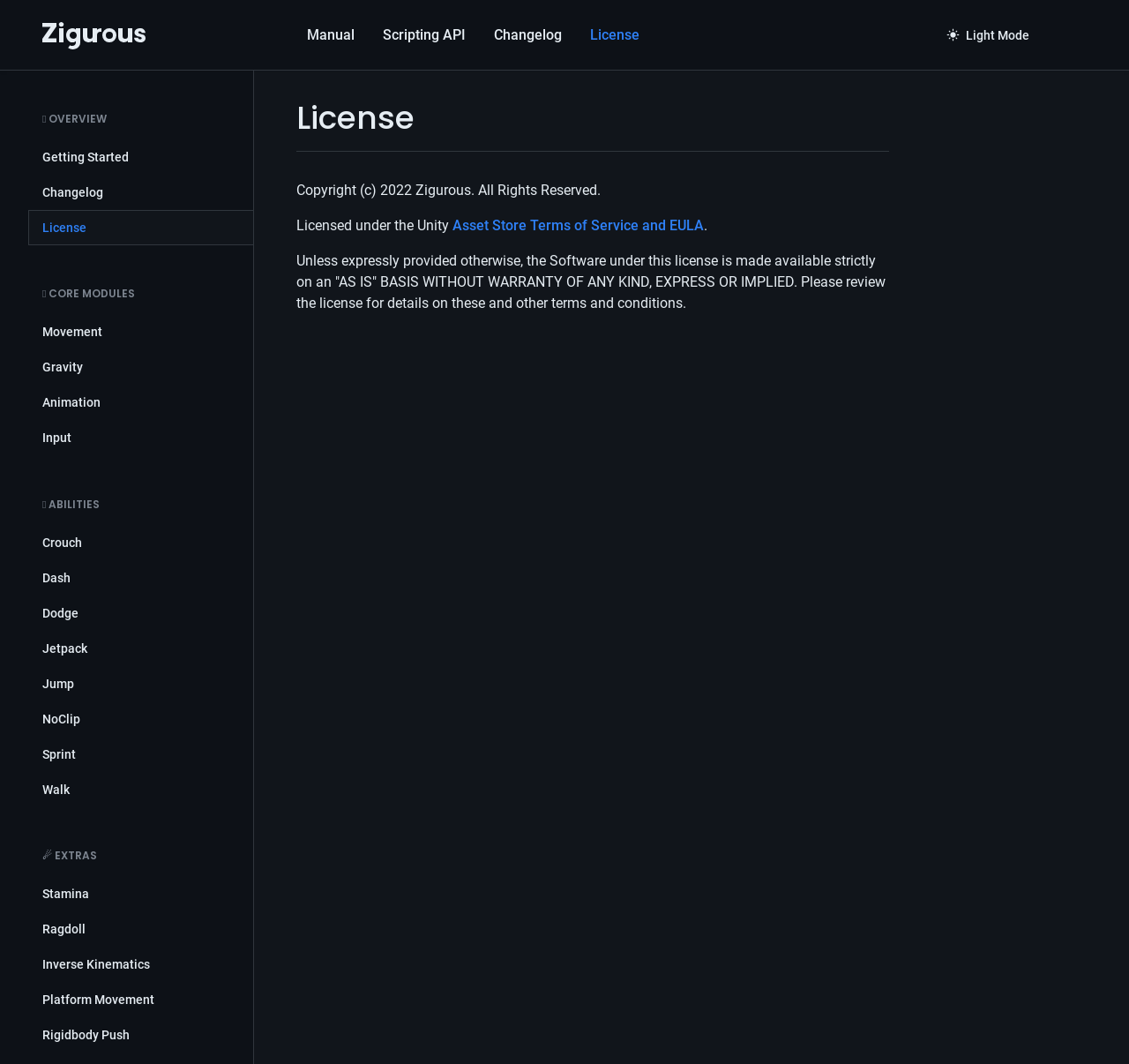Please identify the bounding box coordinates of the element I should click to complete this instruction: 'Learn about the License'. The coordinates should be given as four float numbers between 0 and 1, like this: [left, top, right, bottom].

[0.513, 0.018, 0.576, 0.048]